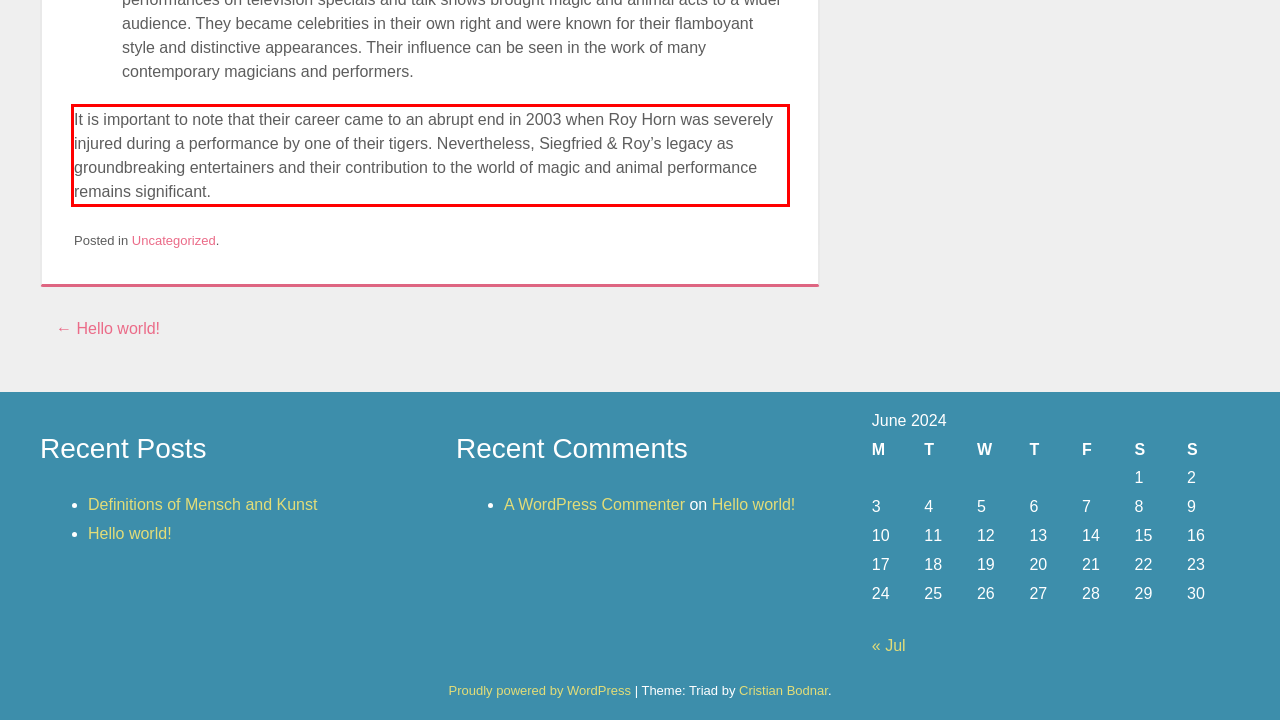Within the screenshot of the webpage, there is a red rectangle. Please recognize and generate the text content inside this red bounding box.

It is important to note that their career came to an abrupt end in 2003 when Roy Horn was severely injured during a performance by one of their tigers. Nevertheless, Siegfried & Roy’s legacy as groundbreaking entertainers and their contribution to the world of magic and animal performance remains significant.